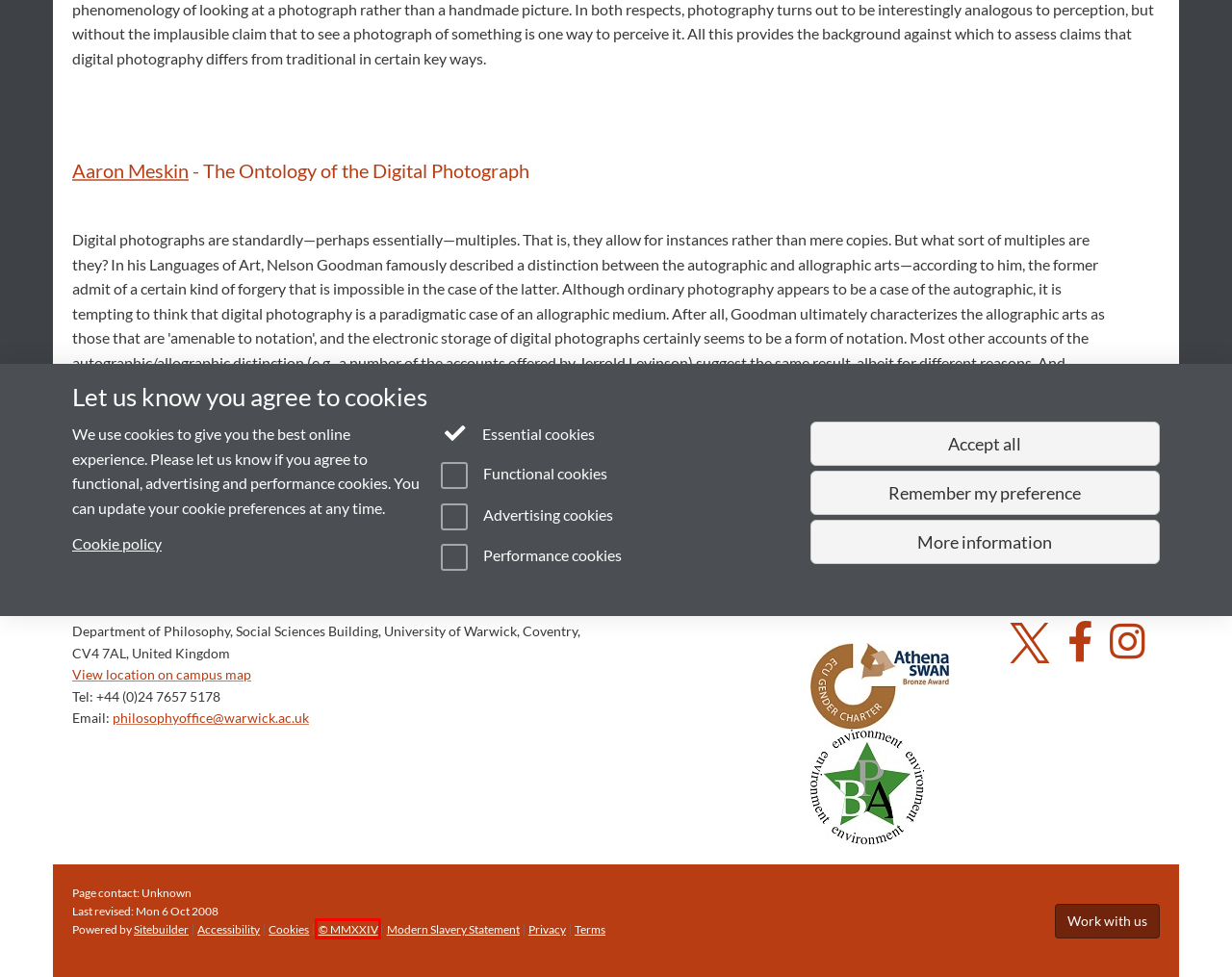Look at the screenshot of a webpage where a red rectangle bounding box is present. Choose the webpage description that best describes the new webpage after clicking the element inside the red bounding box. Here are the candidates:
A. Privacy Notices
B. Career Opportunities
C. Study with us - Philosophy - University of Warwick
D. Modern Slavery Act
E. Copyright statement, Warwick University web site
F. Use of cookies on warwick.ac.uk (Warwick web site)
G. SiteBuilder - Web Publishing - IT Services
H. Web

E